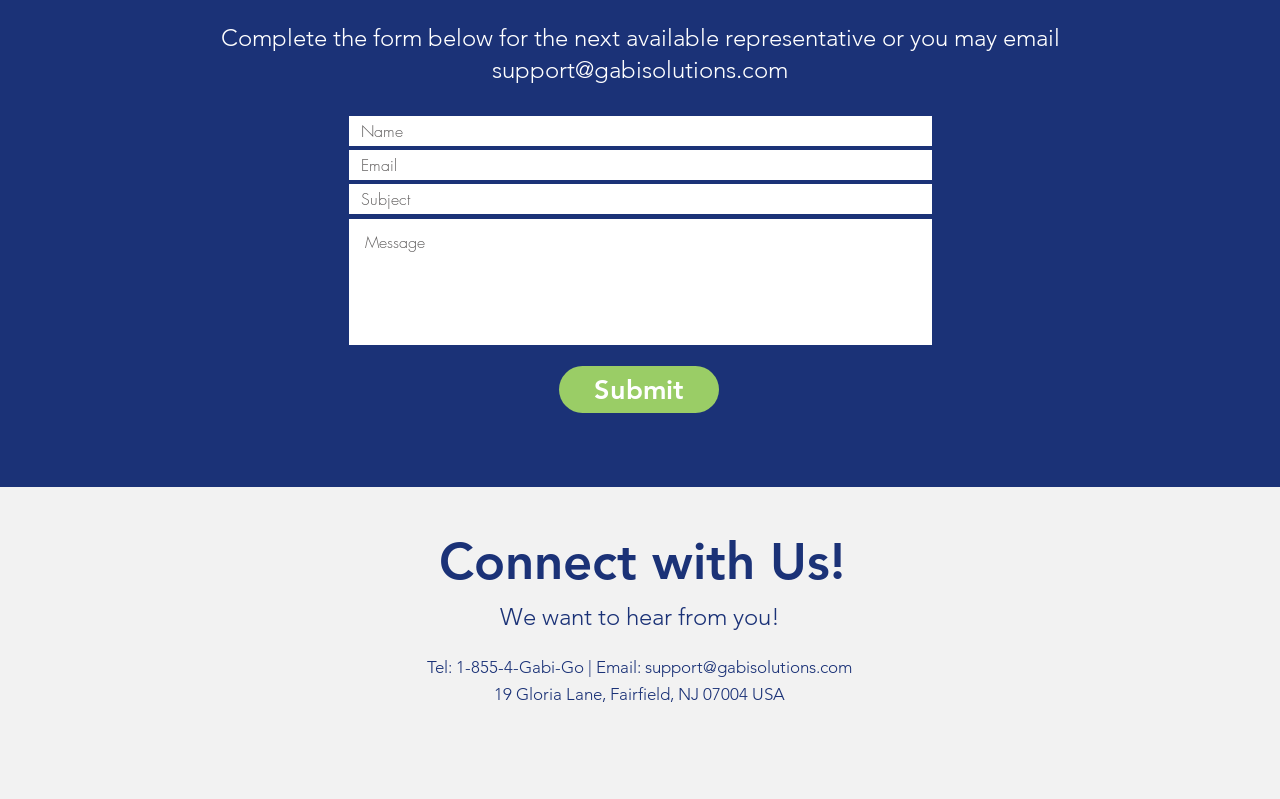Please provide the bounding box coordinates in the format (top-left x, top-left y, bottom-right x, bottom-right y). Remember, all values are floating point numbers between 0 and 1. What is the bounding box coordinate of the region described as: aria-label="Email" name="email" placeholder="Email"

[0.273, 0.188, 0.728, 0.225]